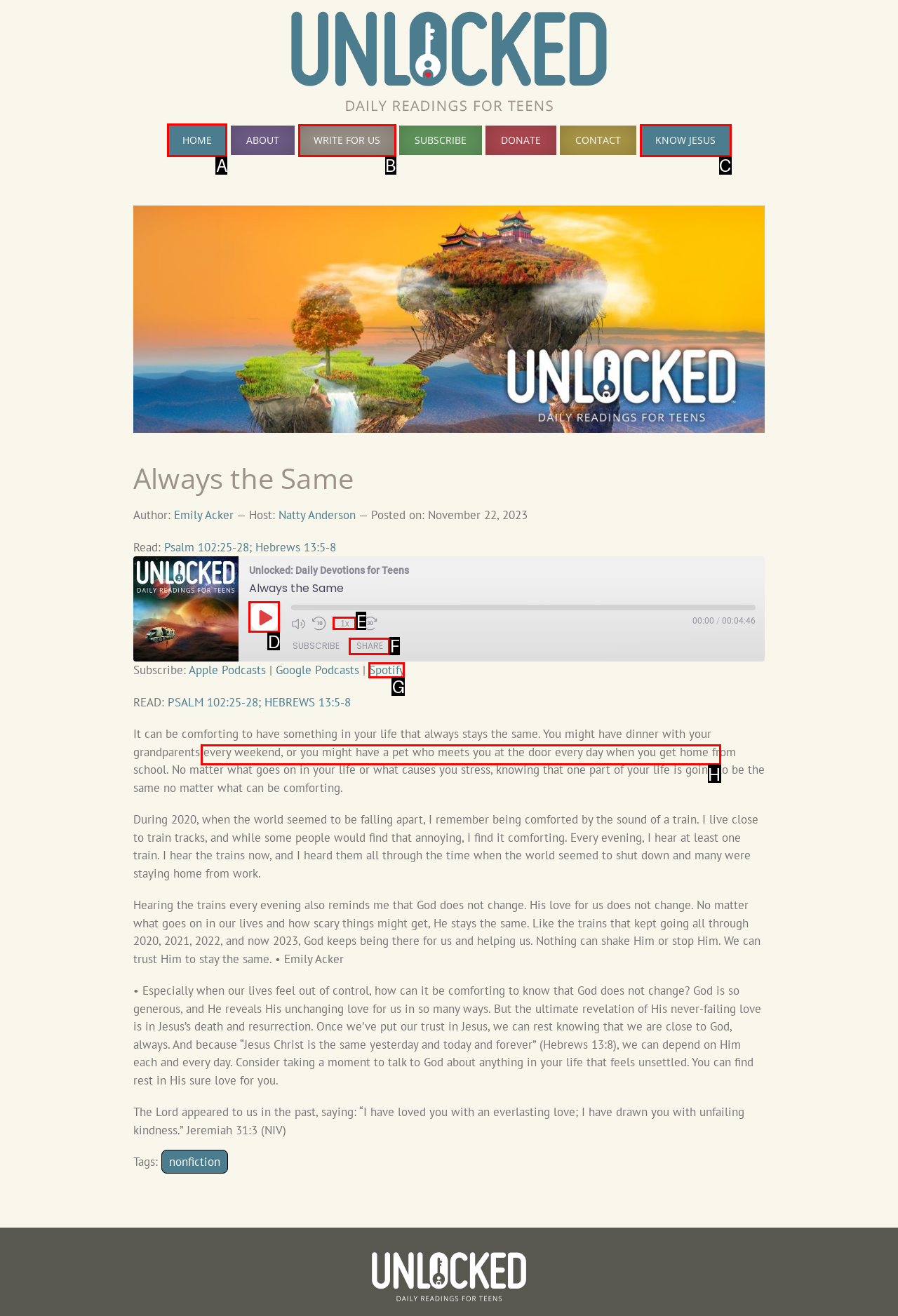Select the appropriate letter to fulfill the given instruction: Click the 'HOME' link
Provide the letter of the correct option directly.

A